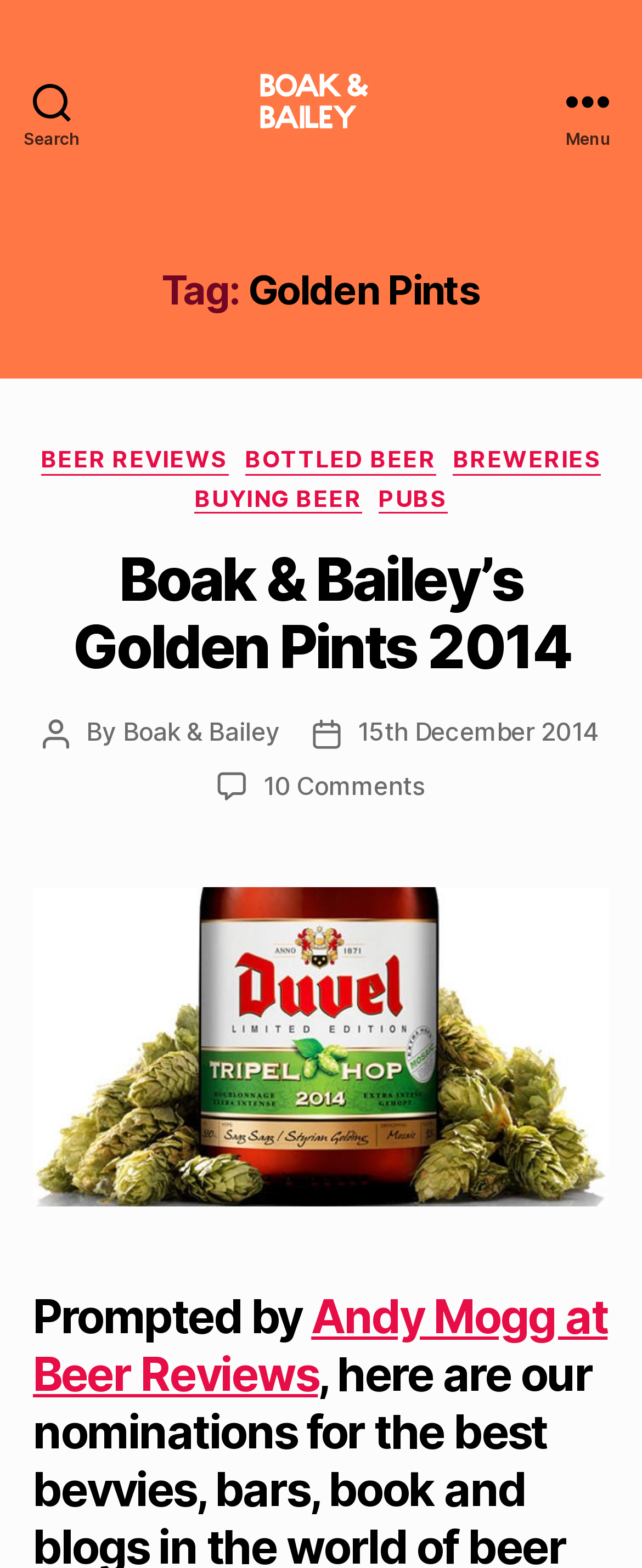Pinpoint the bounding box coordinates of the element you need to click to execute the following instruction: "Learn about 200 Series Hose & Fittings". The bounding box should be represented by four float numbers between 0 and 1, in the format [left, top, right, bottom].

None